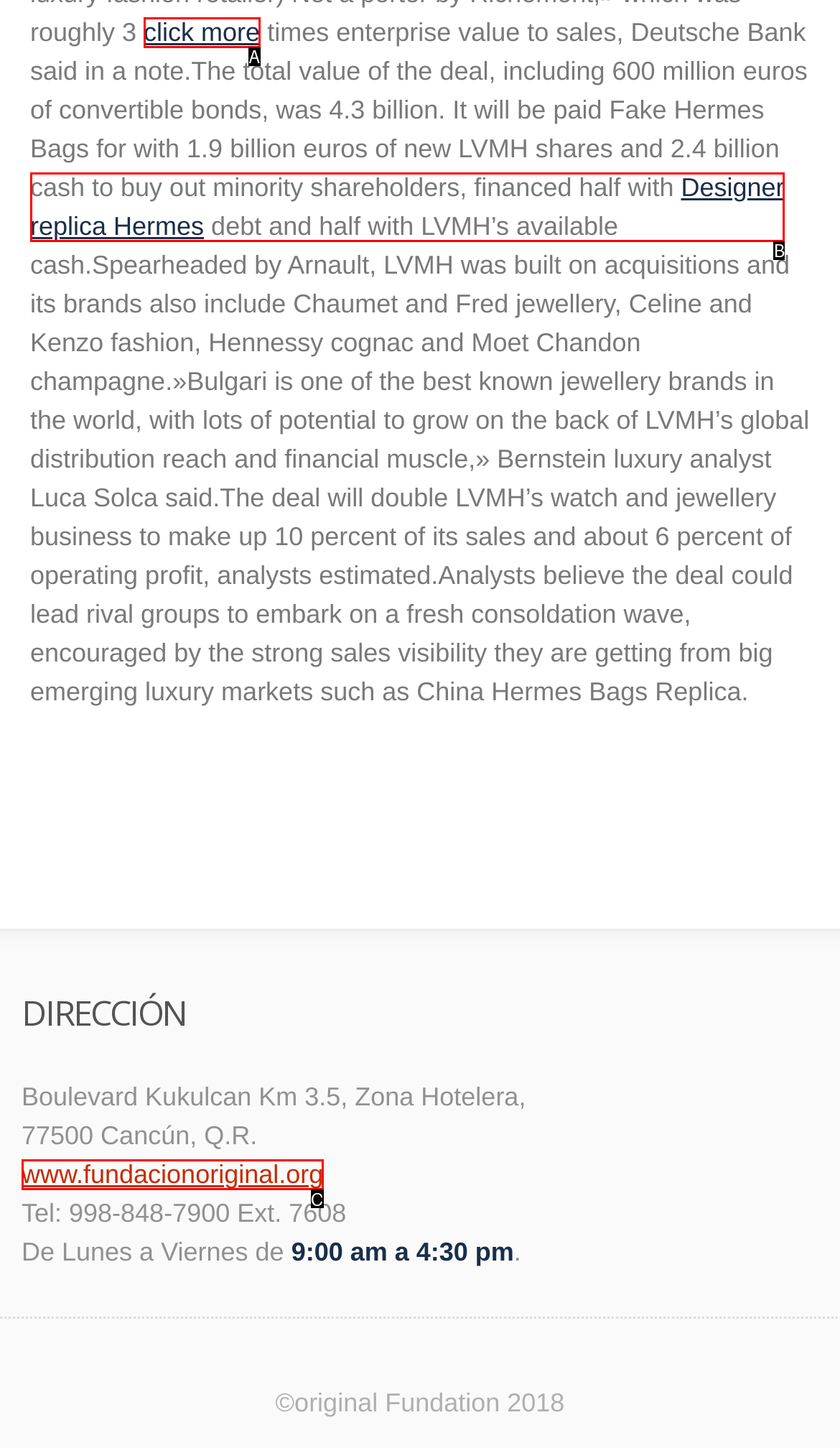Select the option that matches the description: click more. Answer with the letter of the correct option directly.

A